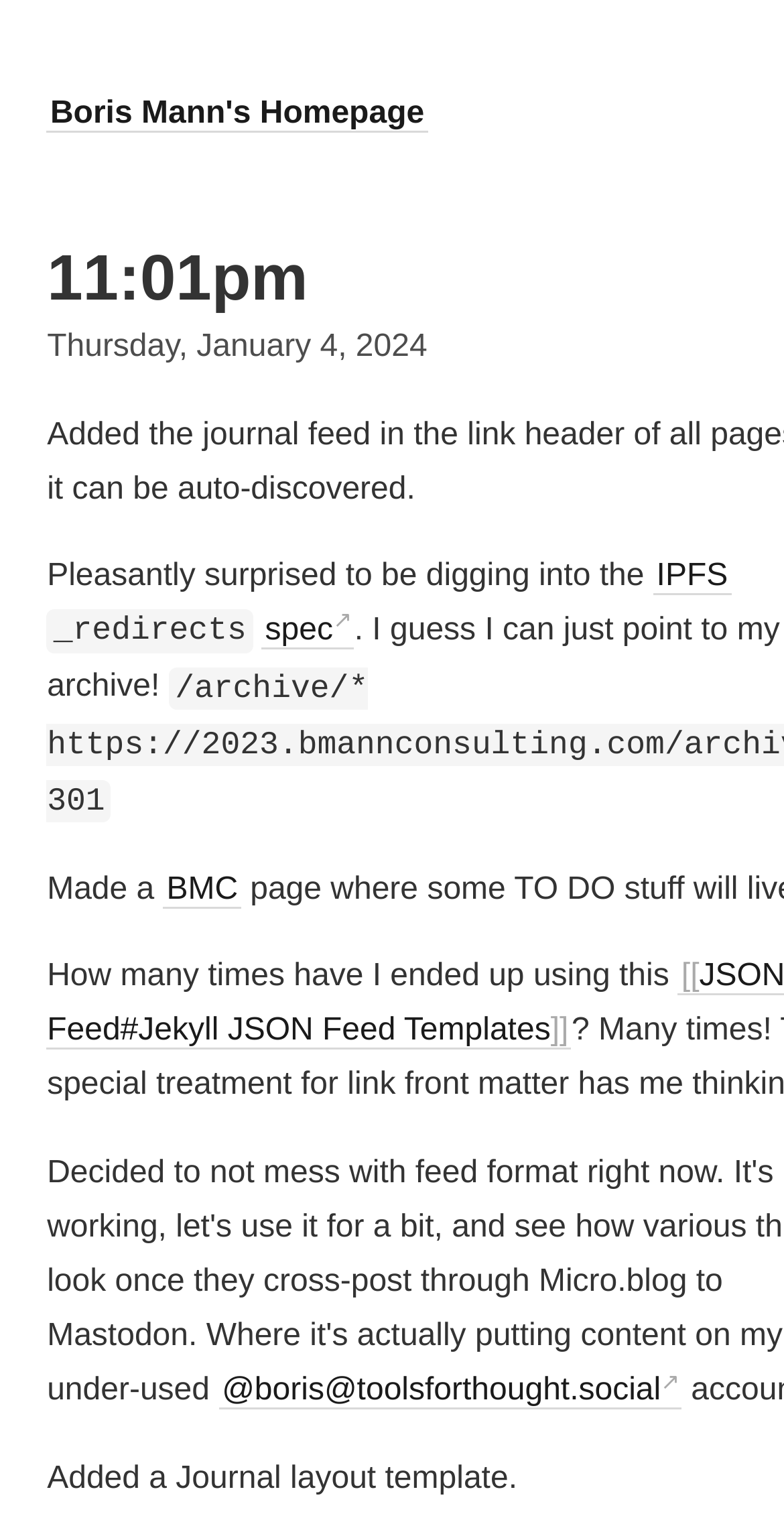What is the purpose of the journal layout template?
Answer the question in a detailed and comprehensive manner.

The webpage mentions that a Journal layout template was added, but it does not specify the purpose or use of this template.